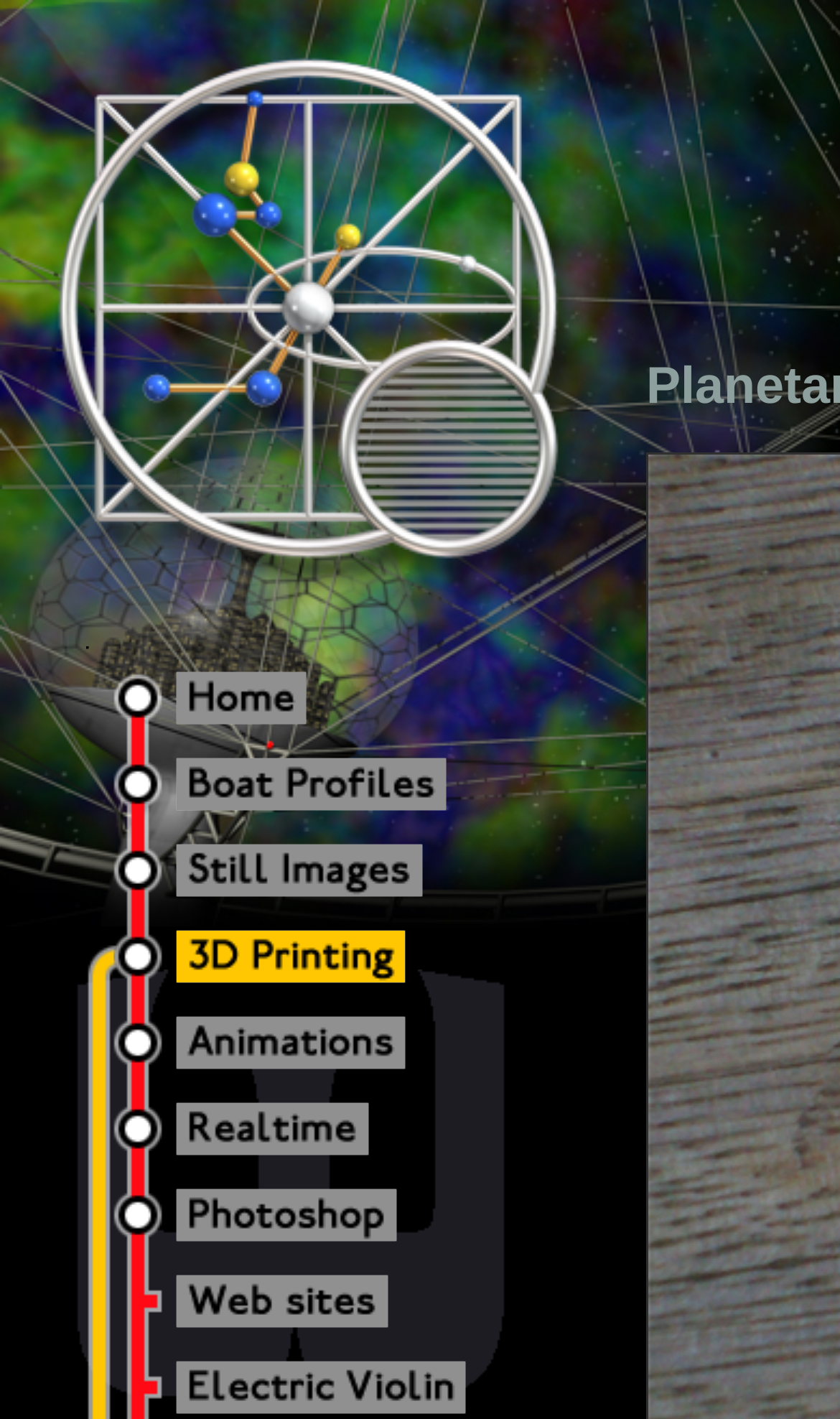Provide a single word or phrase answer to the question: 
Is there a link related to music?

Yes